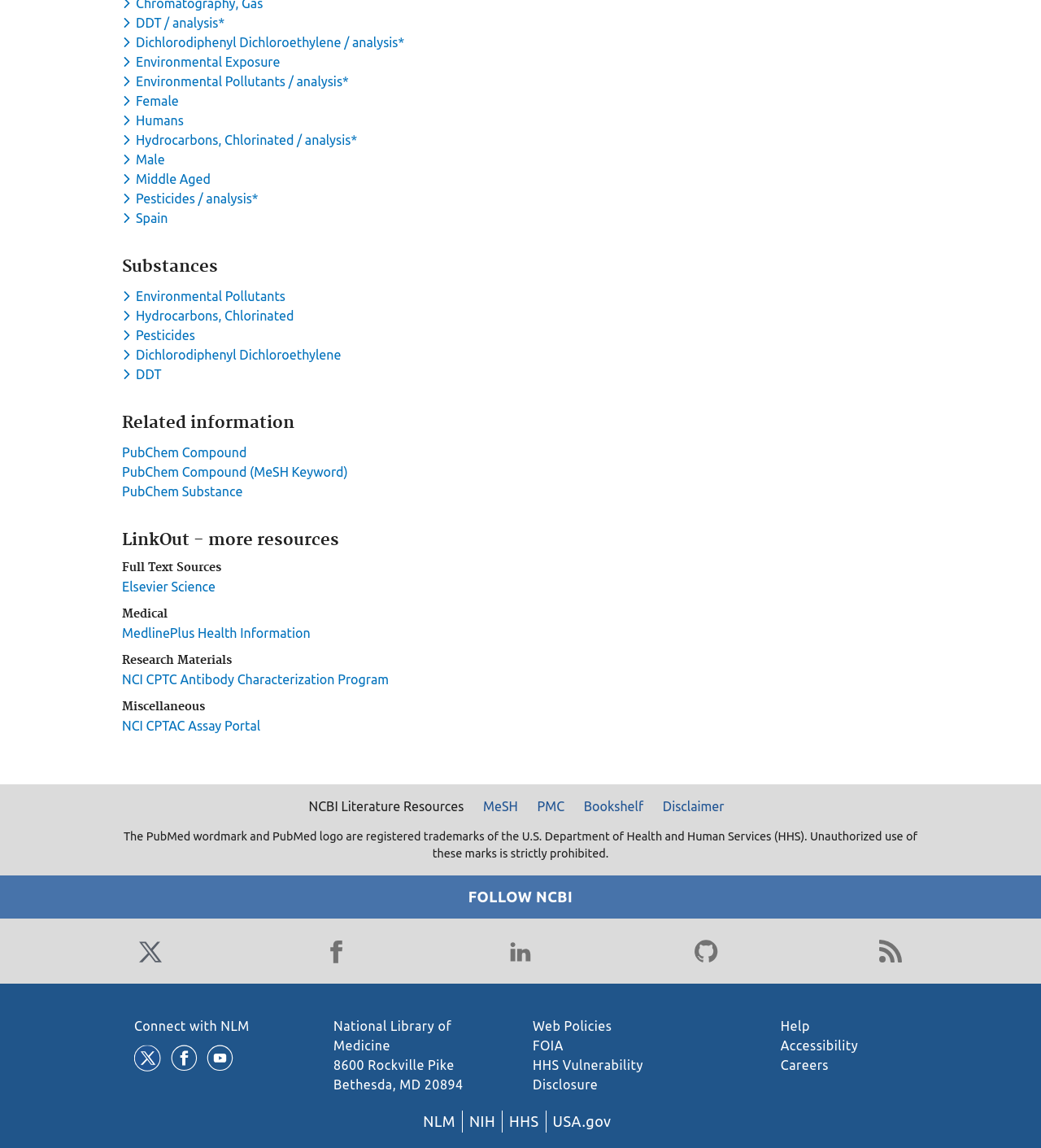Locate the bounding box coordinates of the UI element described by: "LinkedIn". Provide the coordinates as four float numbers between 0 and 1, formatted as [left, top, right, bottom].

[0.484, 0.814, 0.516, 0.843]